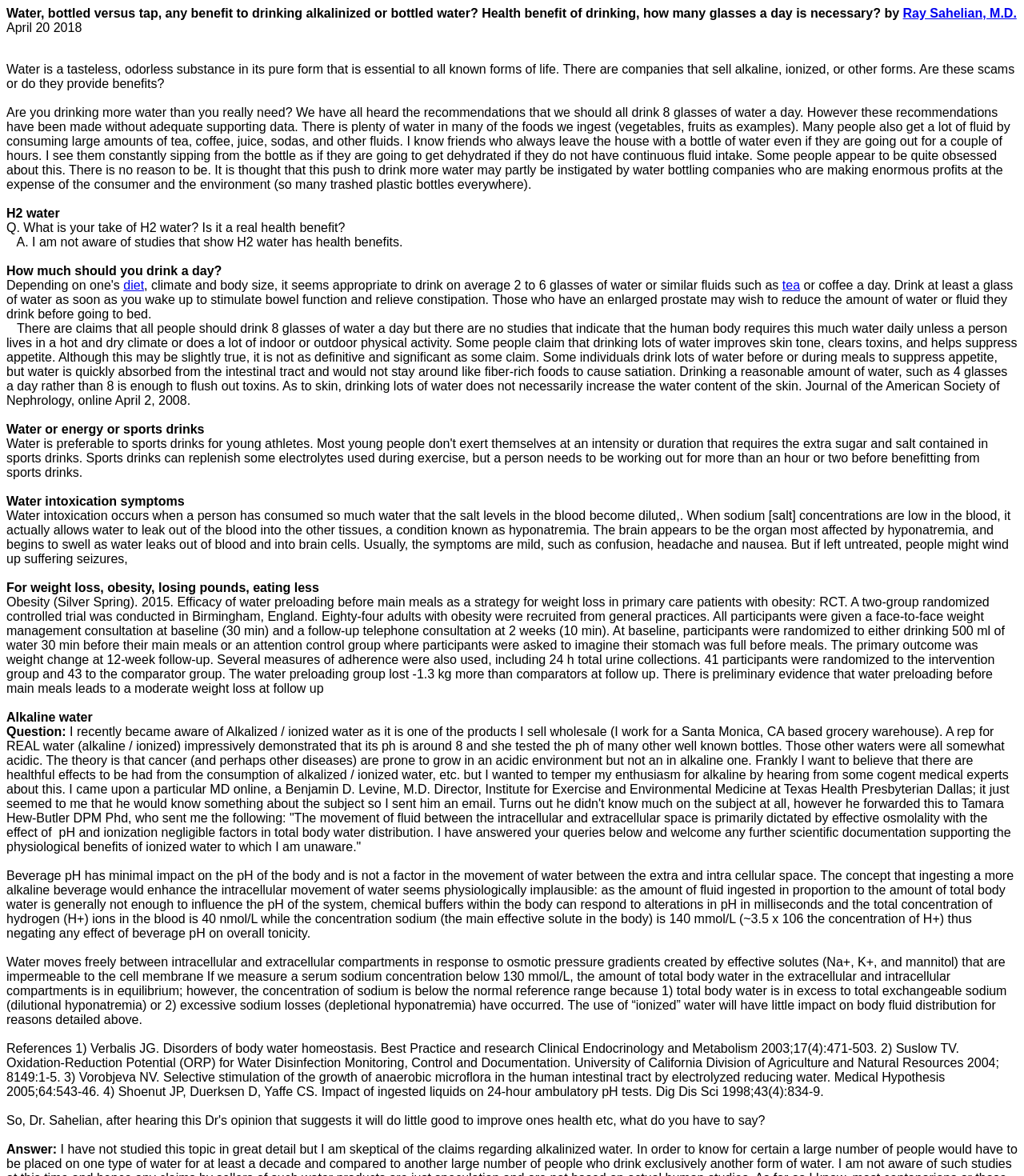Please locate the UI element described by "diet" and provide its bounding box coordinates.

[0.121, 0.237, 0.141, 0.248]